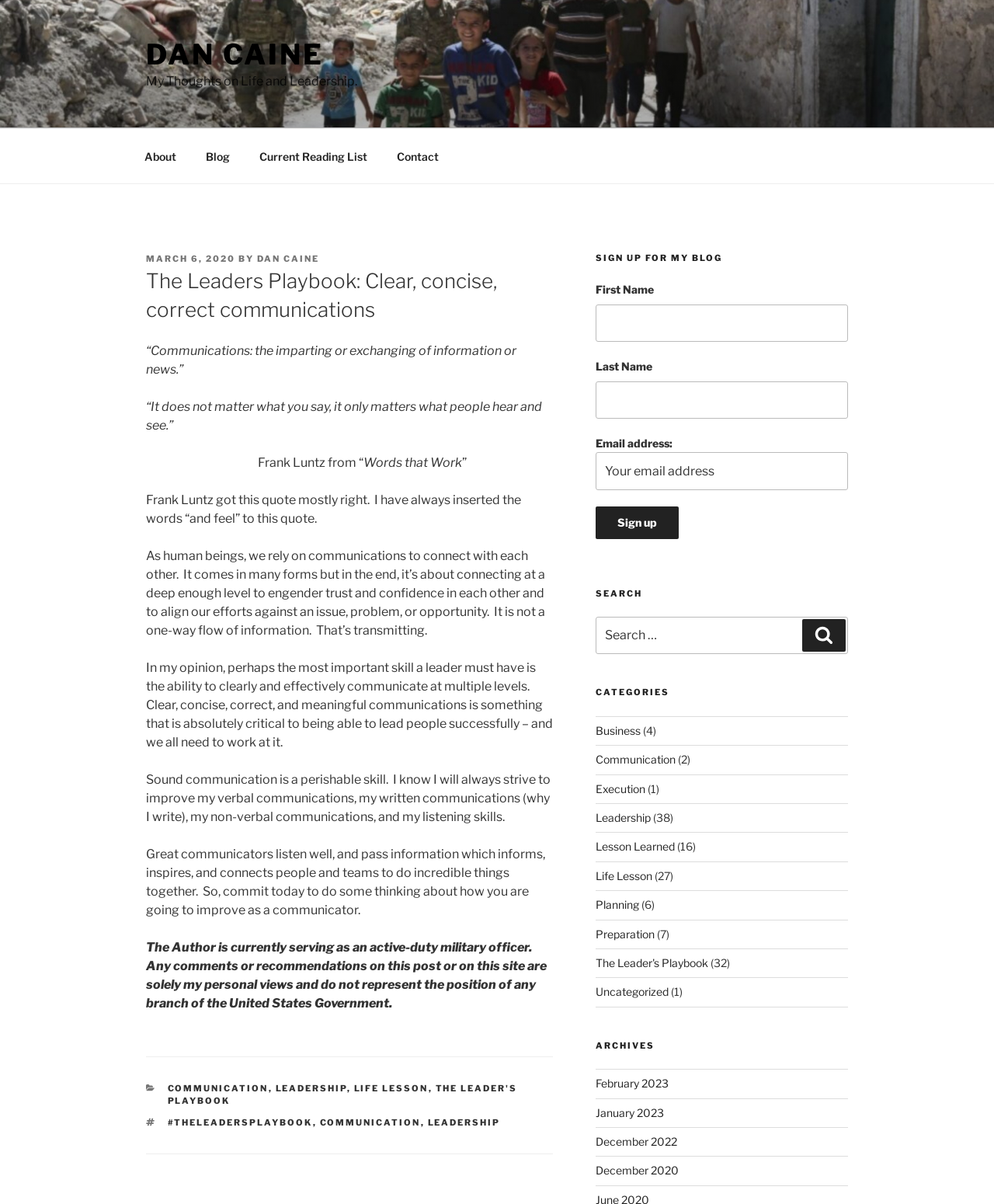Determine the bounding box coordinates for the UI element with the following description: "About". The coordinates should be four float numbers between 0 and 1, represented as [left, top, right, bottom].

[0.131, 0.114, 0.191, 0.145]